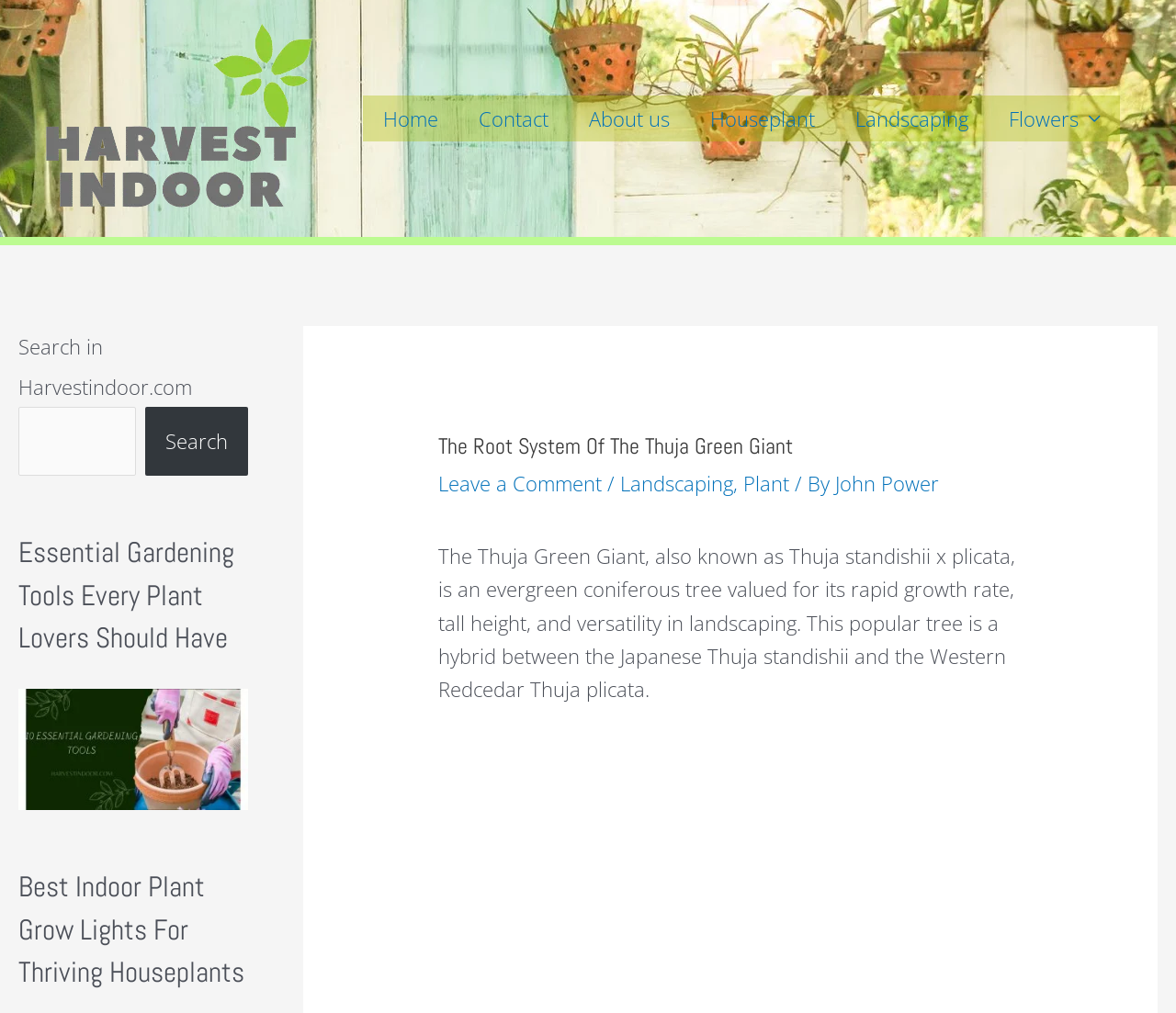Summarize the webpage comprehensively, mentioning all visible components.

The webpage appears to be an article about the Thuja Green Giant, a type of evergreen coniferous tree. At the top left corner, there is a logo of "Harvest Indoor" with a link to the homepage. Next to it, there is a navigation menu with links to various sections of the website, including "Home", "Contact", "About us", "Houseplant", "Landscaping", and "Flowers".

Below the navigation menu, there is a search bar with a placeholder text "Search in Harvestindoor.com" and a search button. On the left side of the page, there are two sections with headings. The first section is titled "Essential Gardening Tools Every Plant Lovers Should Have" and has a link to an article with the same title, accompanied by an image. The second section is titled "Best Indoor Plant Grow Lights For Thriving Houseplants" and has a heading, but no link or image.

The main content of the page is an article about the Thuja Green Giant, which starts with a heading "The Root System Of The Thuja Green Giant". Below the heading, there is a link to leave a comment, followed by a breadcrumb trail with links to "Landscaping" and "Plant" categories, and the author's name, "John Power". The article text describes the Thuja Green Giant as an evergreen coniferous tree valued for its rapid growth rate, tall height, and versatility in landscaping.